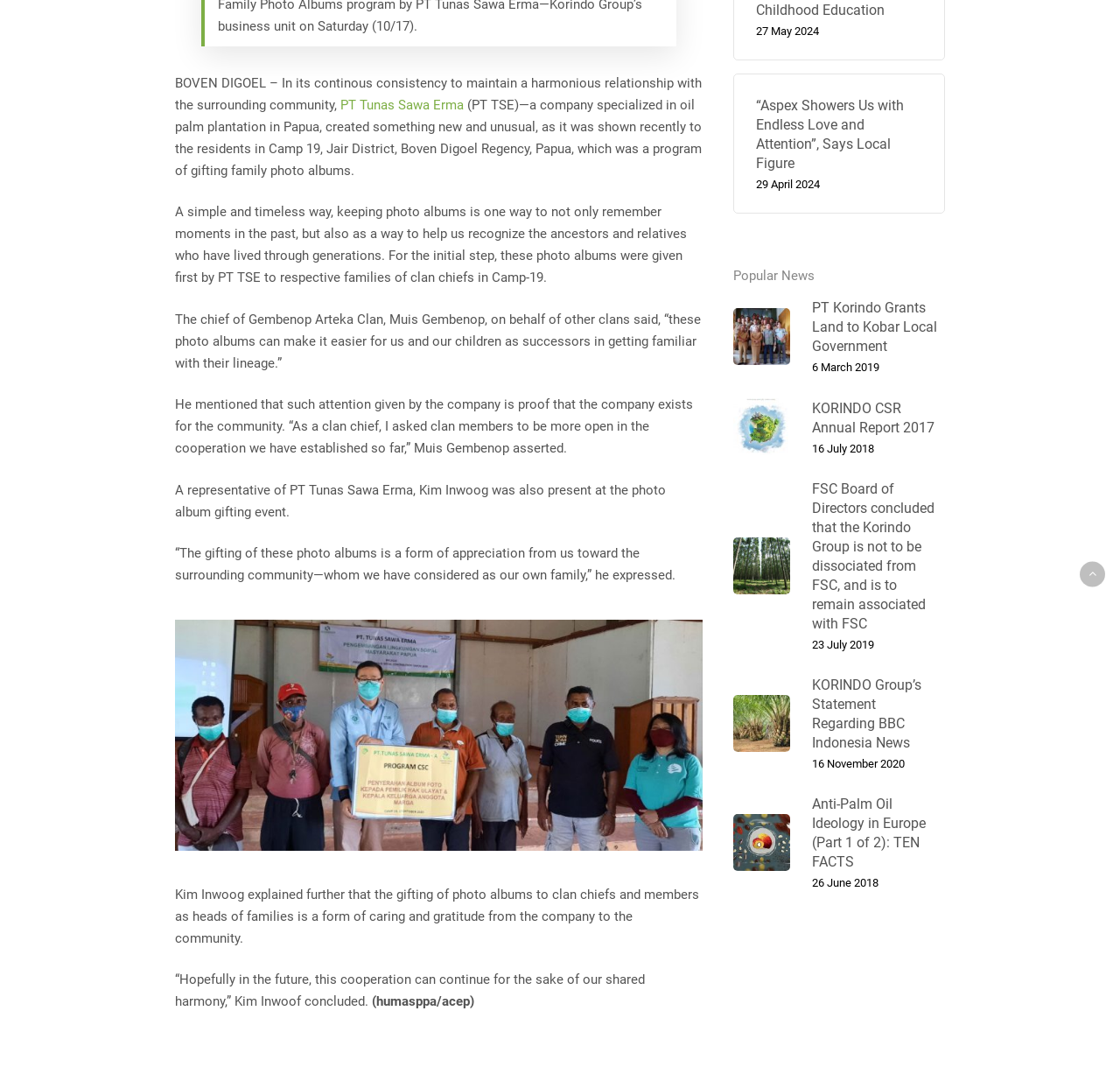Find and provide the bounding box coordinates for the UI element described with: "Cookie settings".

None